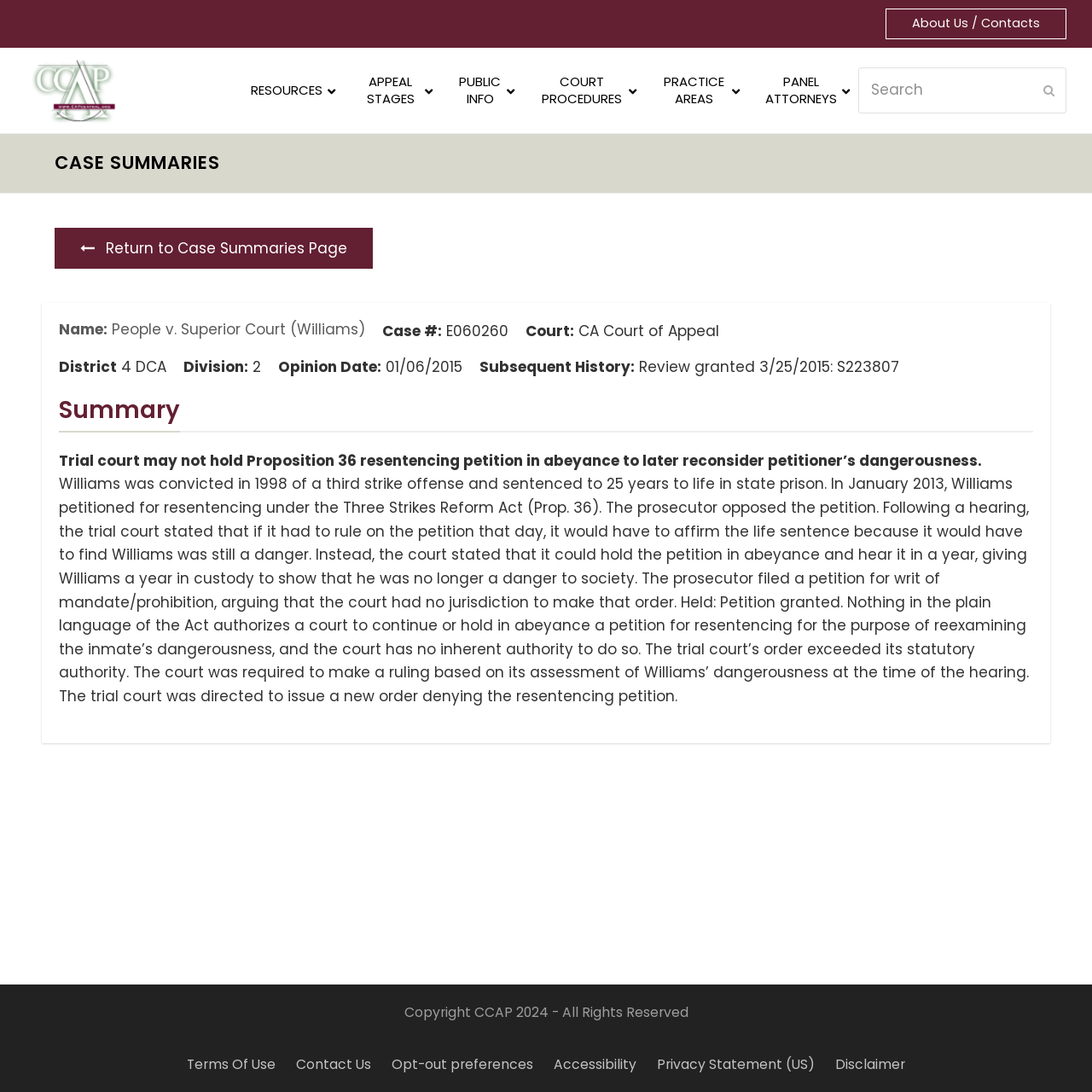Reply to the question with a single word or phrase:
What is the name of the case?

People v. Superior Court (Williams)